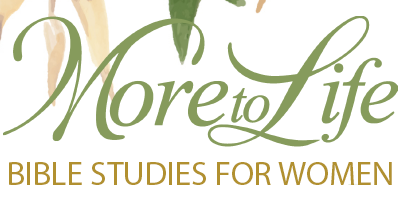What is the target audience for the content?
Answer the question with a detailed and thorough explanation.

The phrase 'BIBLE STUDIES FOR WOMEN' is displayed in a more subdued yet clear style, indicating the target audience for the content.